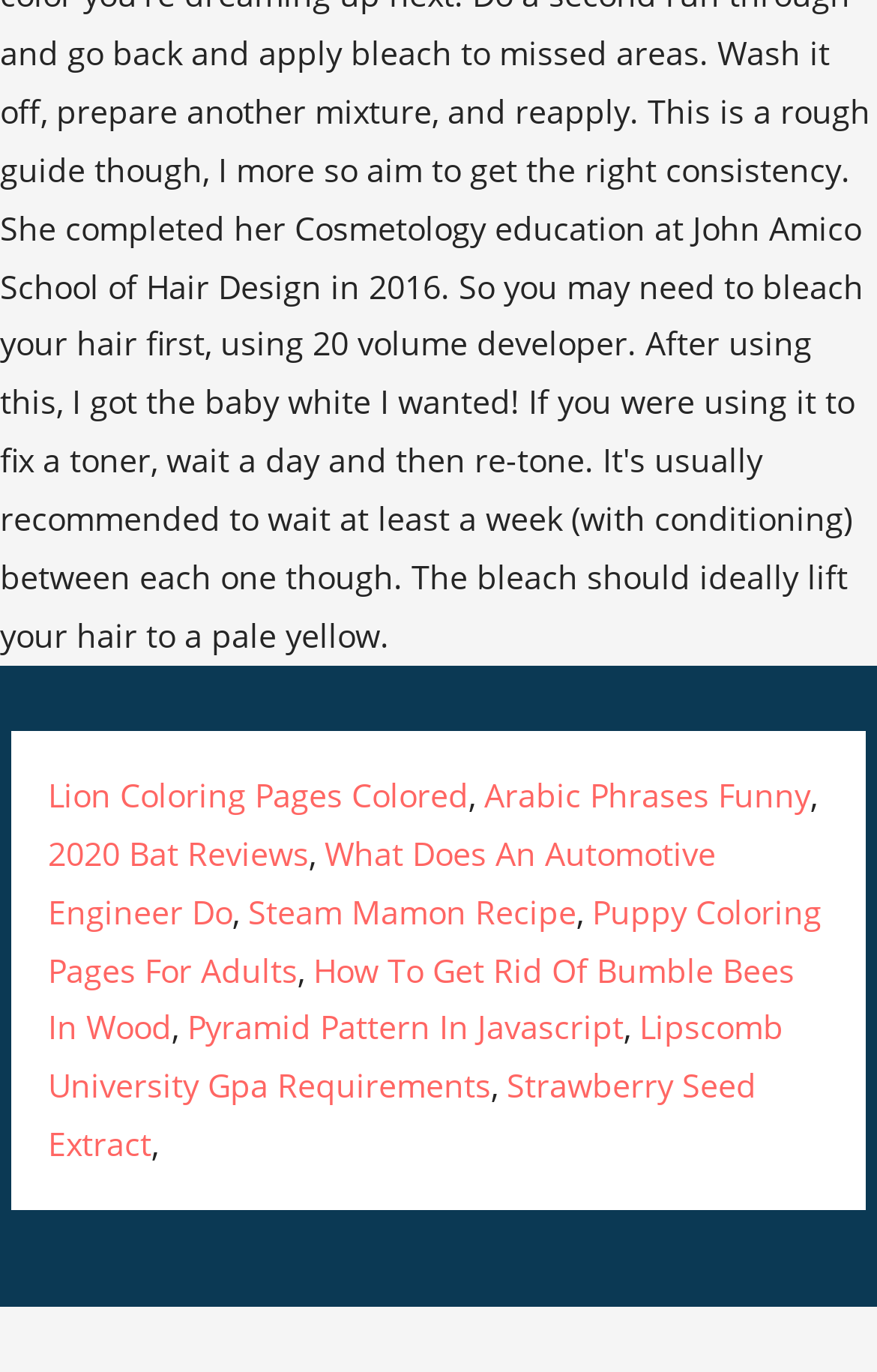Please find the bounding box coordinates of the element's region to be clicked to carry out this instruction: "read 2020 Bat Reviews".

[0.055, 0.606, 0.352, 0.637]